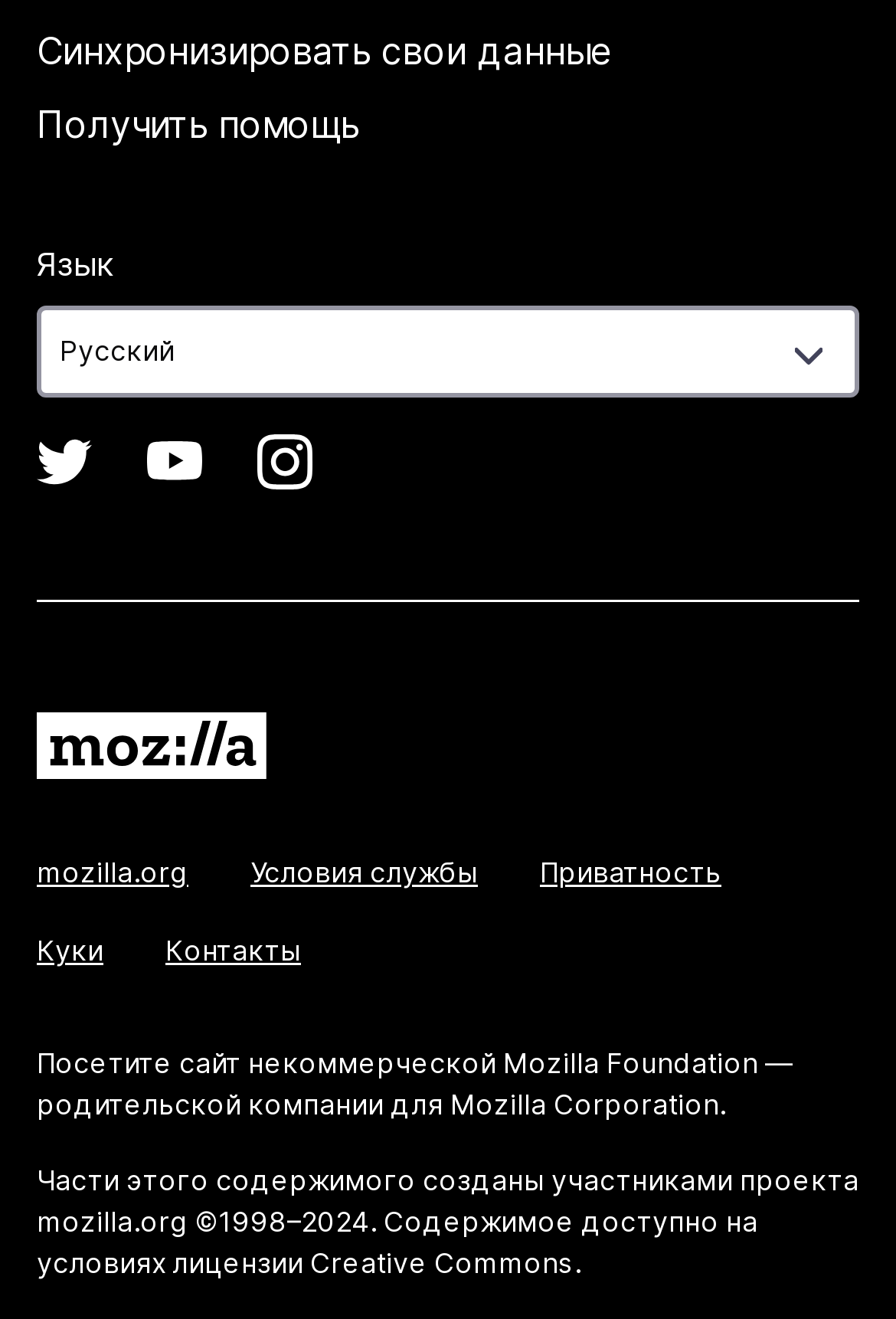Please identify the bounding box coordinates of the clickable area that will allow you to execute the instruction: "Visit Mozilla website".

[0.041, 0.54, 0.297, 0.596]